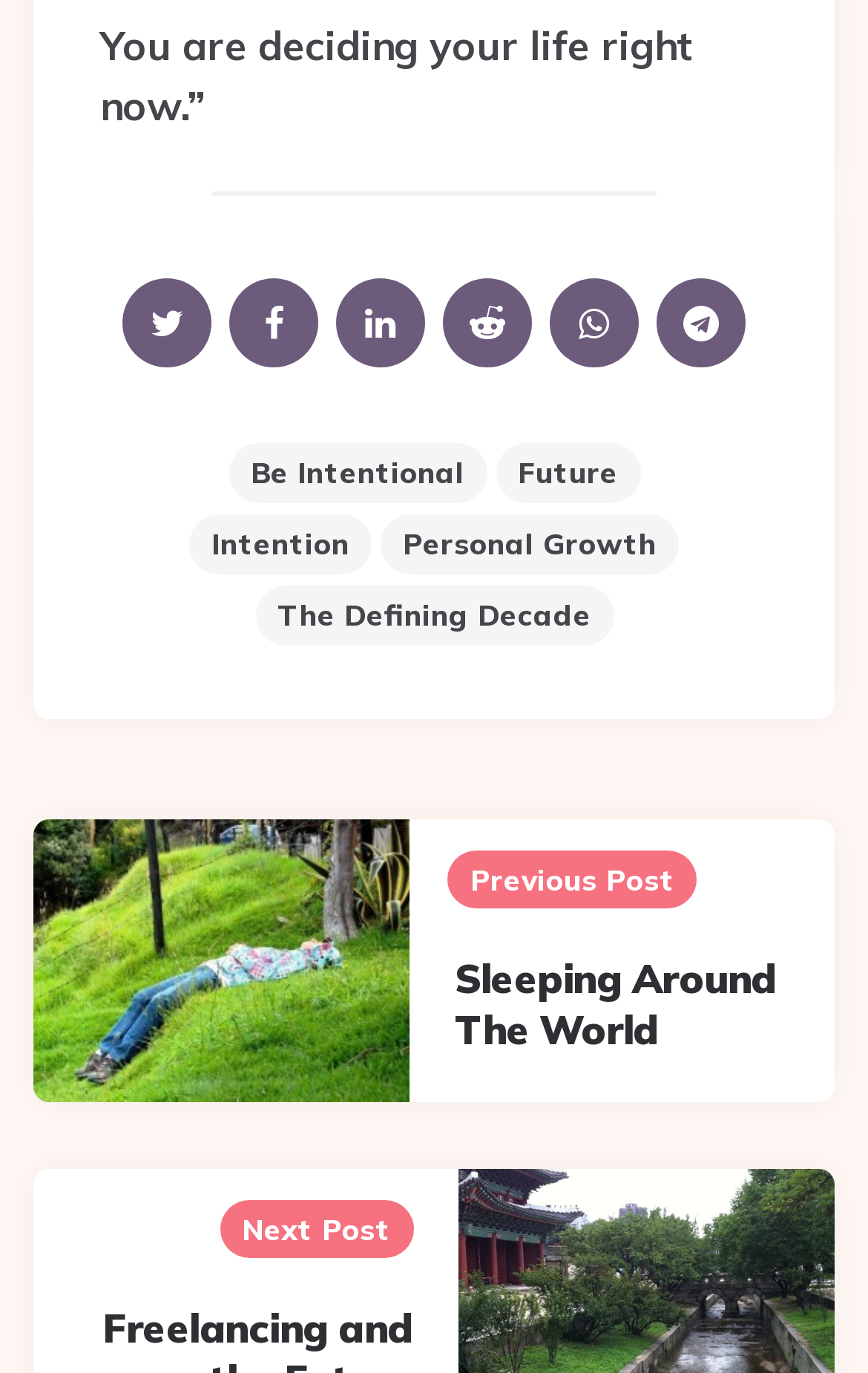Given the description Sleeping Around The World, predict the bounding box coordinates of the UI element. Ensure the coordinates are in the format (top-left x, top-left y, bottom-right x, bottom-right y) and all values are between 0 and 1.

[0.524, 0.694, 0.895, 0.769]